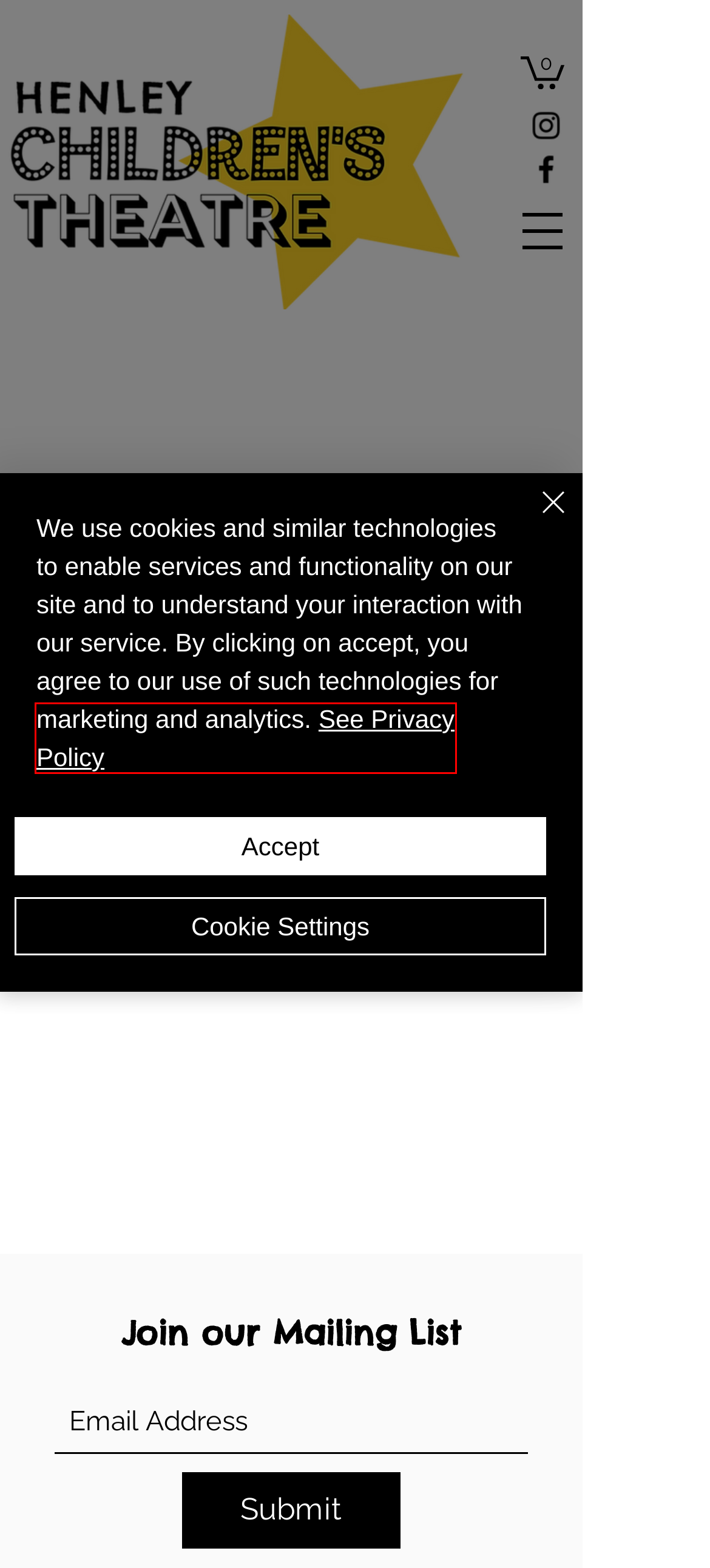Given a webpage screenshot featuring a red rectangle around a UI element, please determine the best description for the new webpage that appears after the element within the bounding box is clicked. The options are:
A. Terms and Conditions | Henley Children's Theatre
B. Privacy and Cookie Policy | Henley Children's Theatre
C. Creative Agency | The Creative Duck | Henley-on-Thames
D. Muffin Hurst | Henley Children's Theatre | Theatre classes for kids
E. Book A Class | Henley Children's Theatre
F. Cart | Children's Theatre
G. Contact | Henley Children's Theatre | Theatre classes for kids | Oxfordshire
H. Henley Children's Theatre | Drama Class for Kids| Henley-on-Thames

B